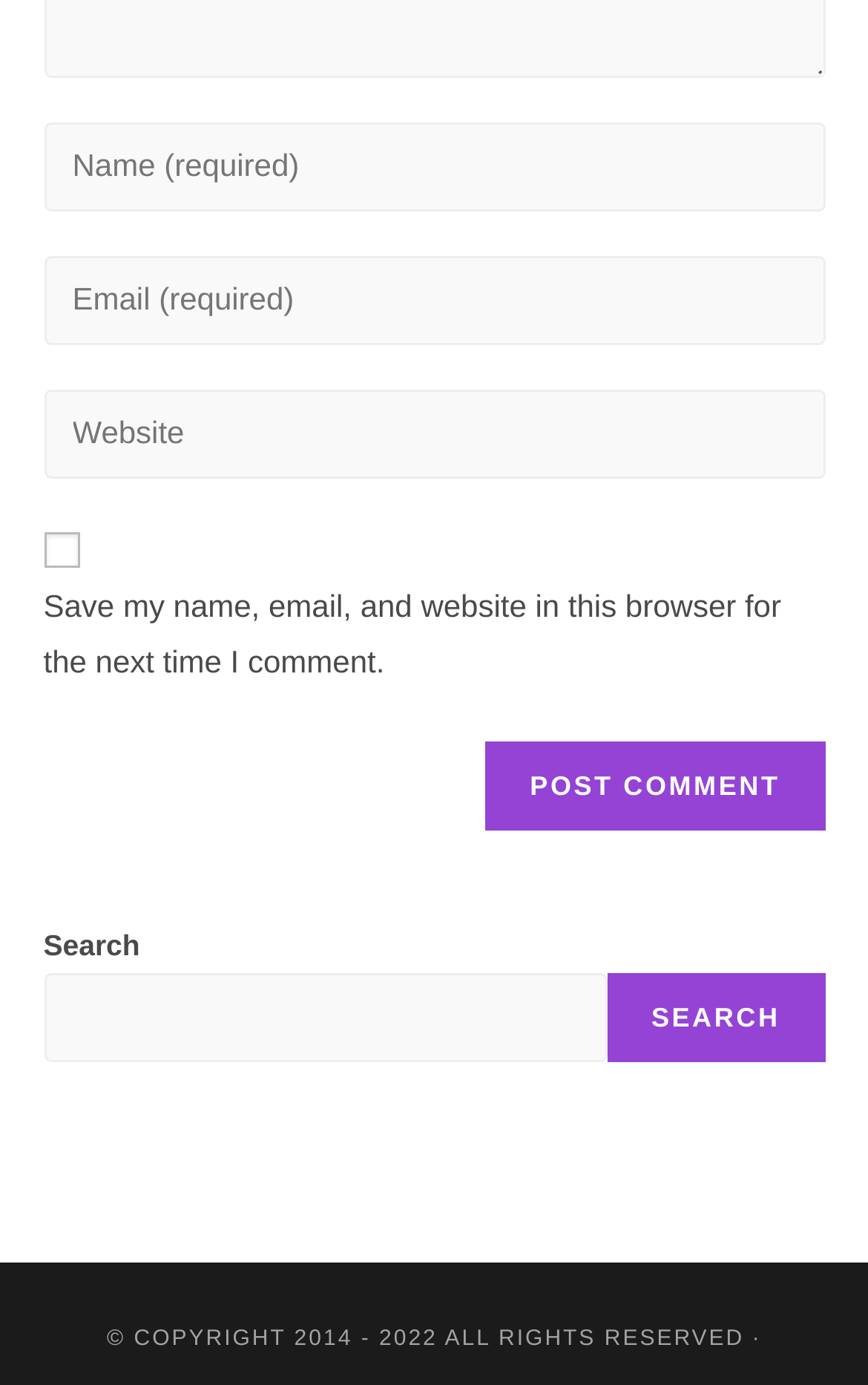Using the provided description: "parent_node: SEARCH name="s"", find the bounding box coordinates of the corresponding UI element. The output should be four float numbers between 0 and 1, in the format [left, top, right, bottom].

[0.05, 0.702, 0.699, 0.767]